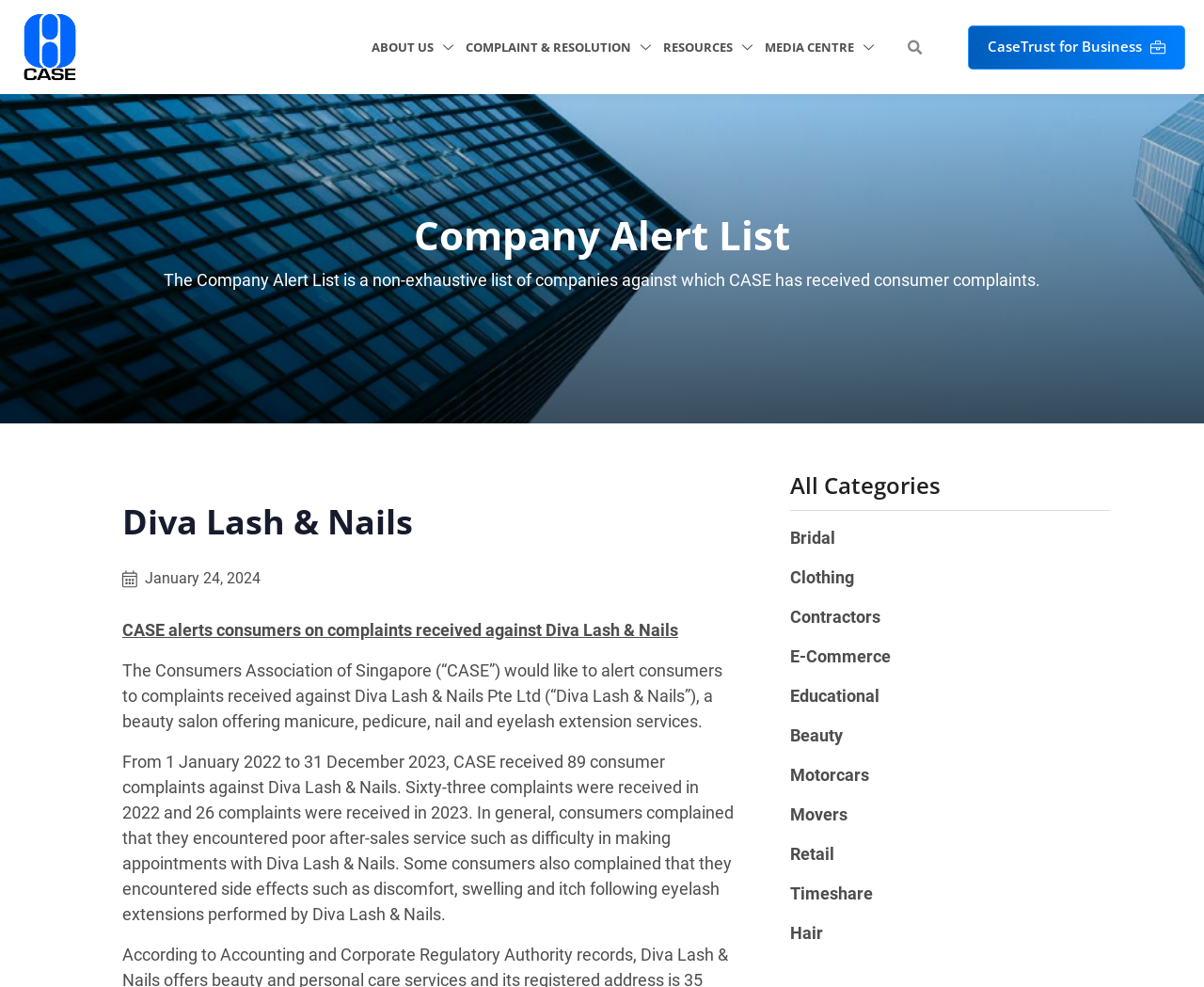Identify the bounding box coordinates of the element to click to follow this instruction: 'Learn more about CaseTrust for Business'. Ensure the coordinates are four float values between 0 and 1, provided as [left, top, right, bottom].

[0.804, 0.025, 0.984, 0.07]